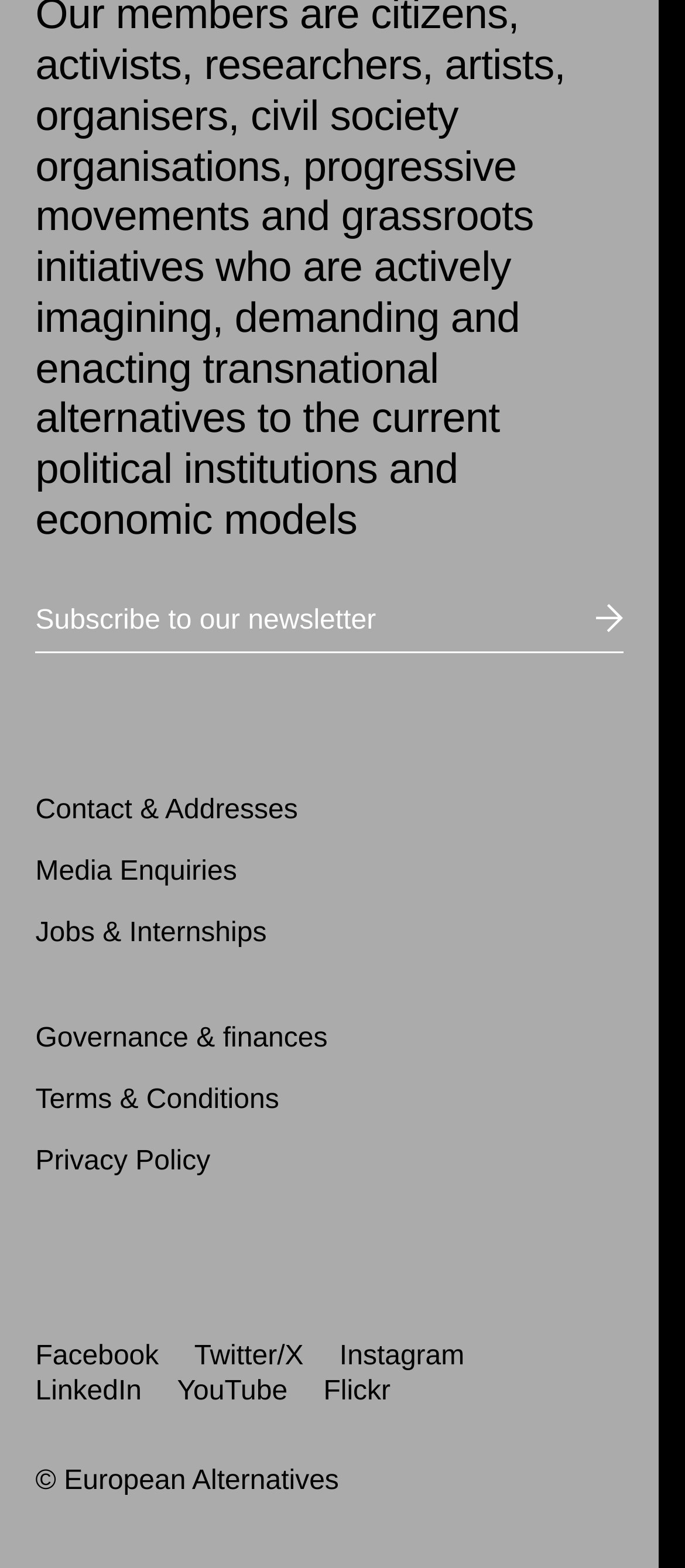Answer the question with a single word or phrase: 
What is the last item in the footer links?

Flickr